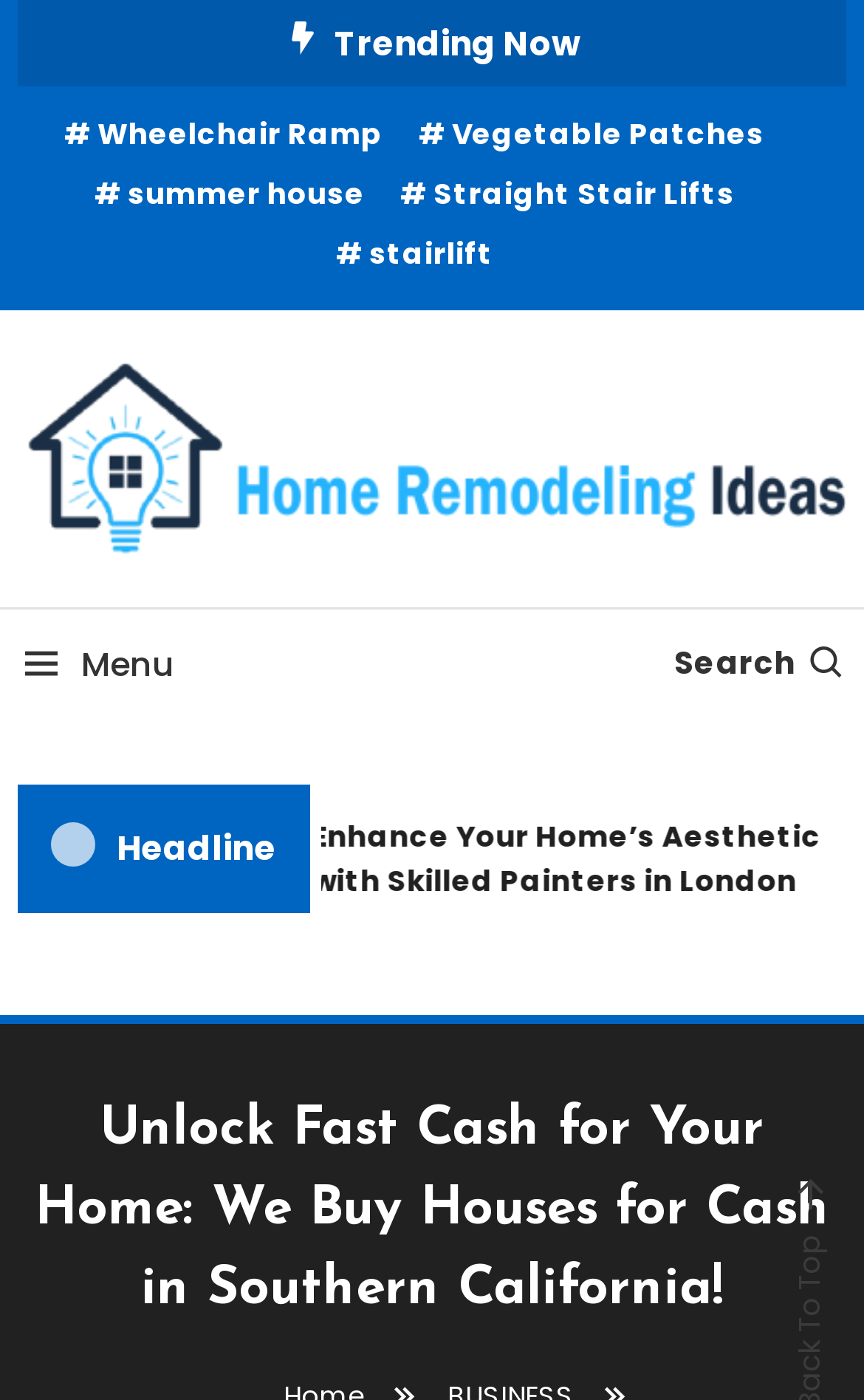What is the function of the icon ''?
Refer to the image and answer the question using a single word or phrase.

Menu